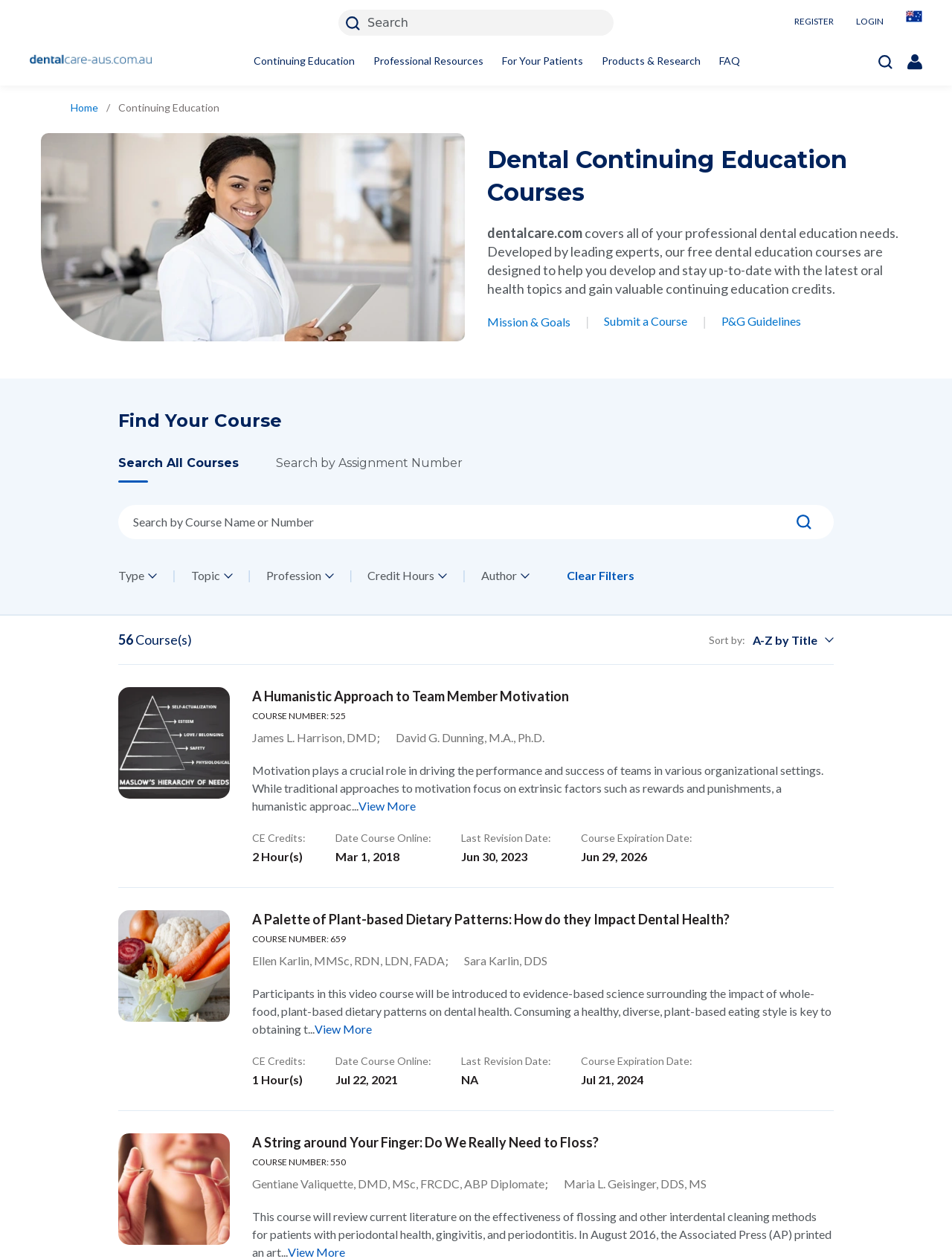Determine the bounding box coordinates of the target area to click to execute the following instruction: "Search for dental continuing education courses."

[0.124, 0.401, 0.876, 0.428]